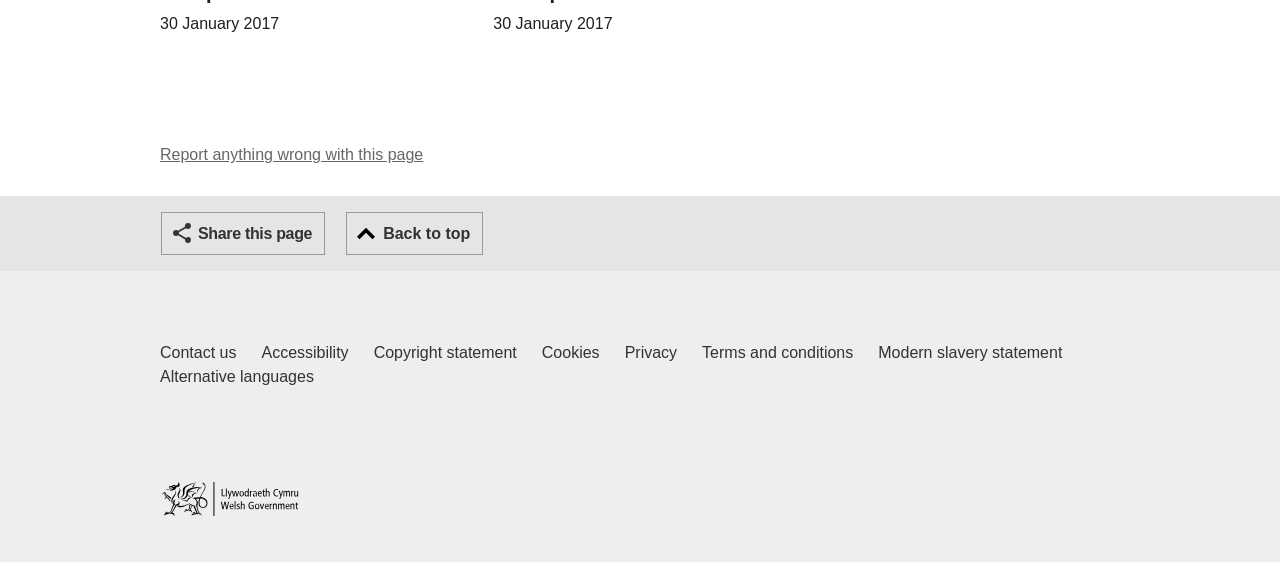Find the bounding box coordinates of the clickable region needed to perform the following instruction: "Go back to top". The coordinates should be provided as four float numbers between 0 and 1, i.e., [left, top, right, bottom].

[0.27, 0.377, 0.378, 0.454]